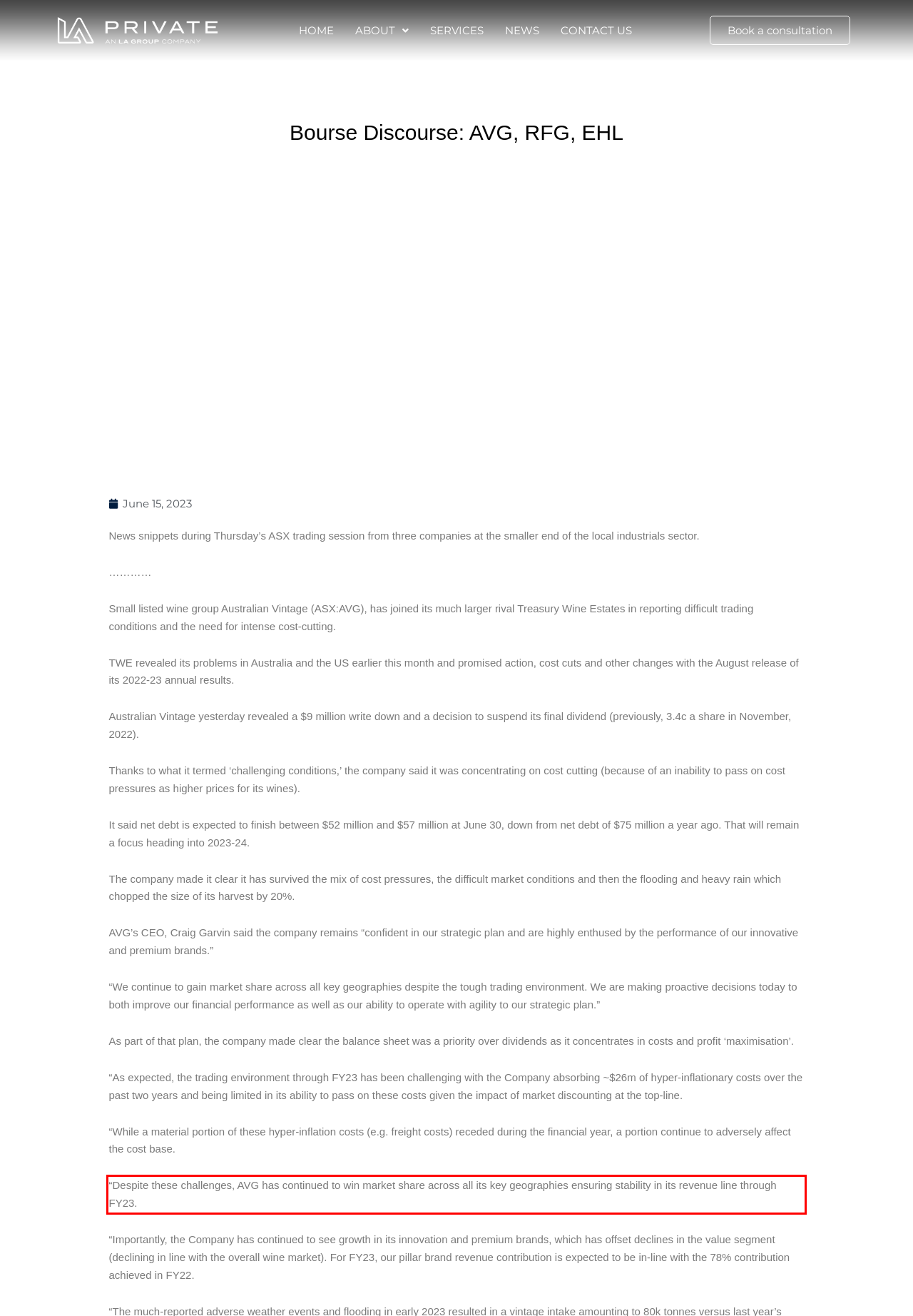Using OCR, extract the text content found within the red bounding box in the given webpage screenshot.

“Despite these challenges, AVG has continued to win market share across all its key geographies ensuring stability in its revenue line through FY23.